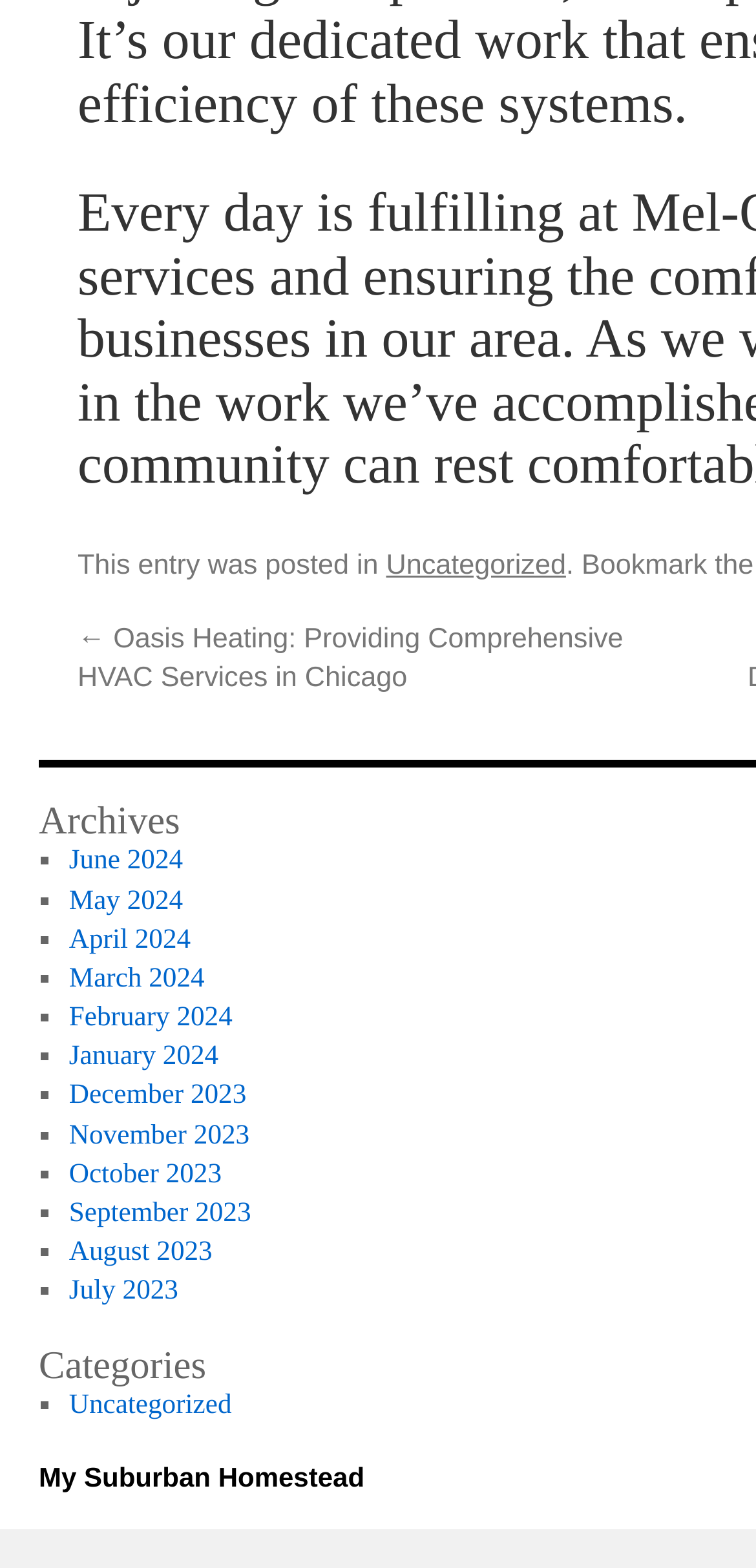Find the bounding box coordinates of the element I should click to carry out the following instruction: "view categories".

[0.051, 0.859, 0.615, 0.884]